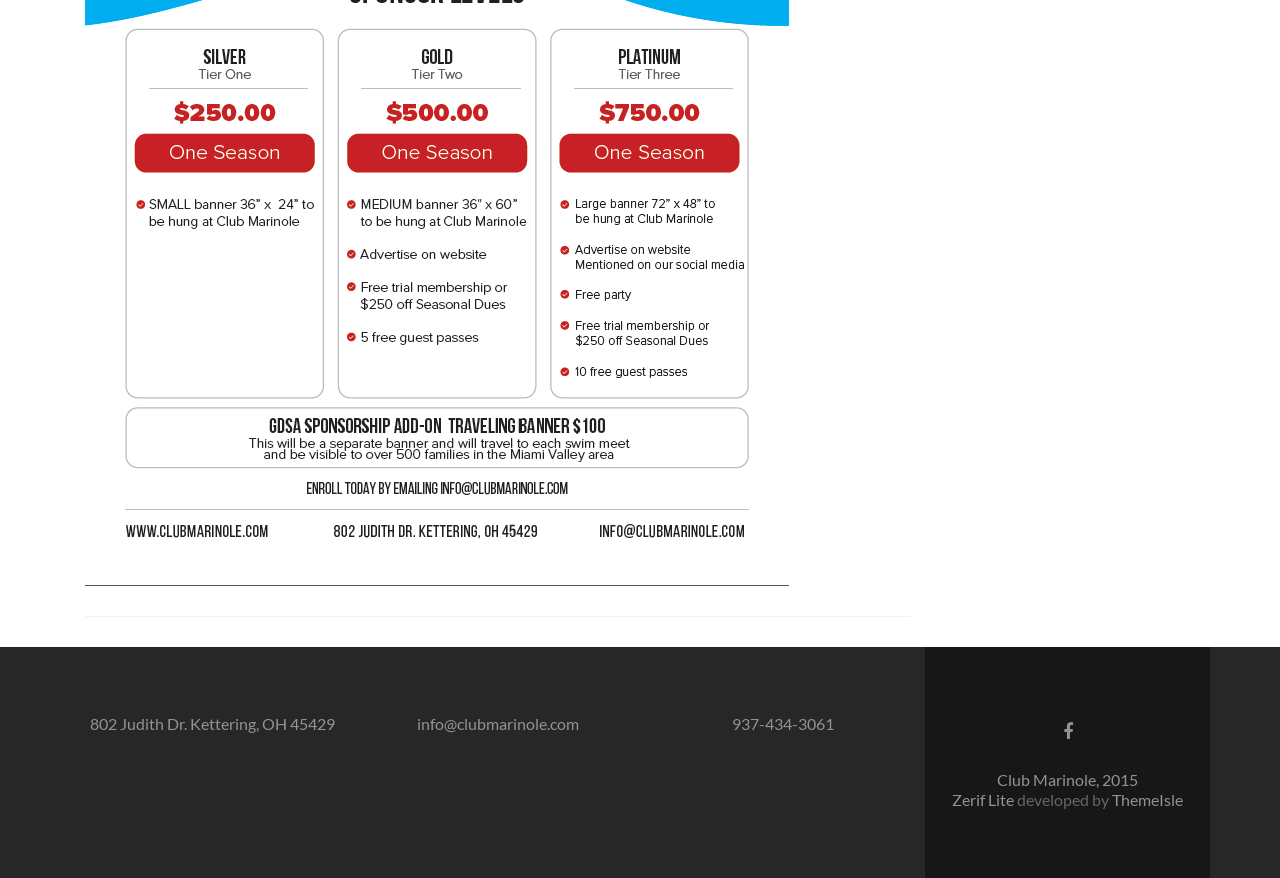Determine the bounding box coordinates in the format (top-left x, top-left y, bottom-right x, bottom-right y). Ensure all values are floating point numbers between 0 and 1. Identify the bounding box of the UI element described by: Bergsjö, Dag

None